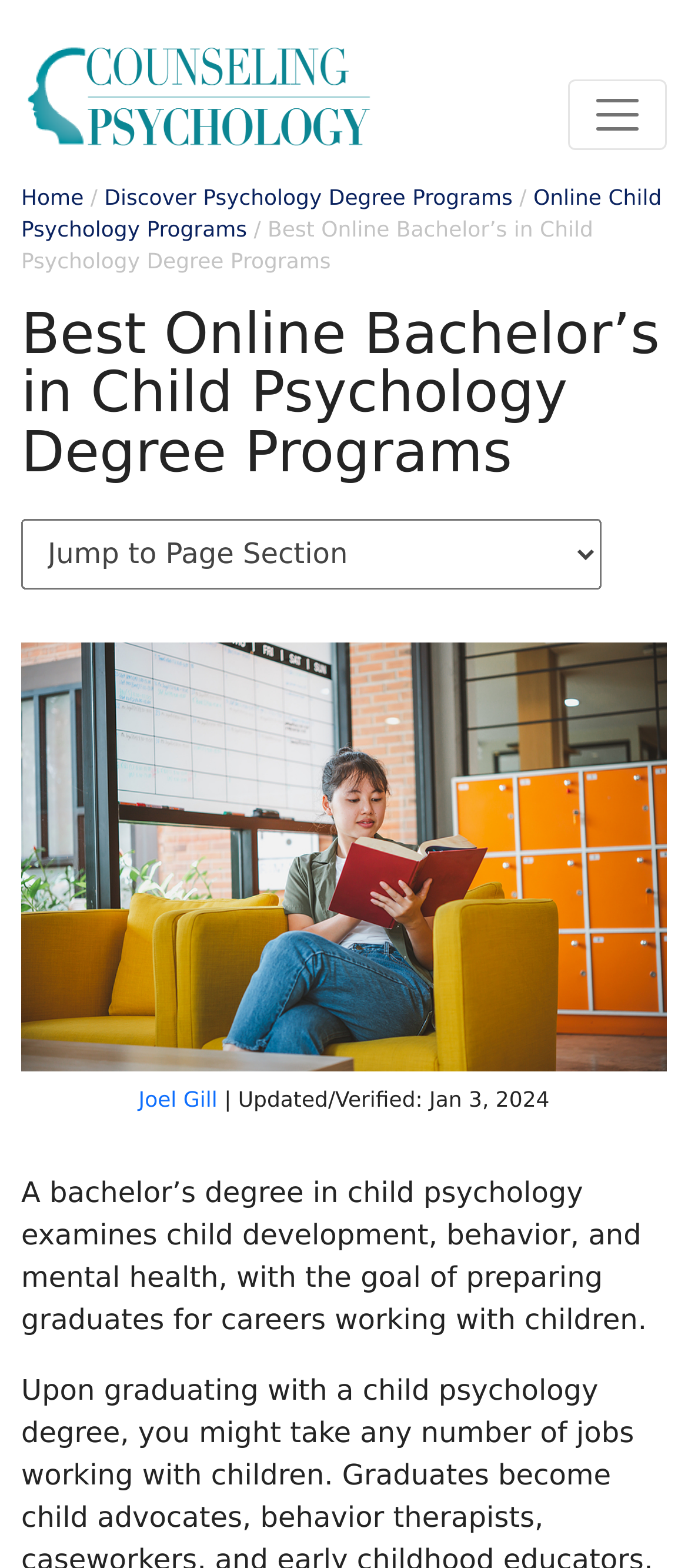What is the navigation button label?
Provide a concise answer using a single word or phrase based on the image.

Toggle navigation